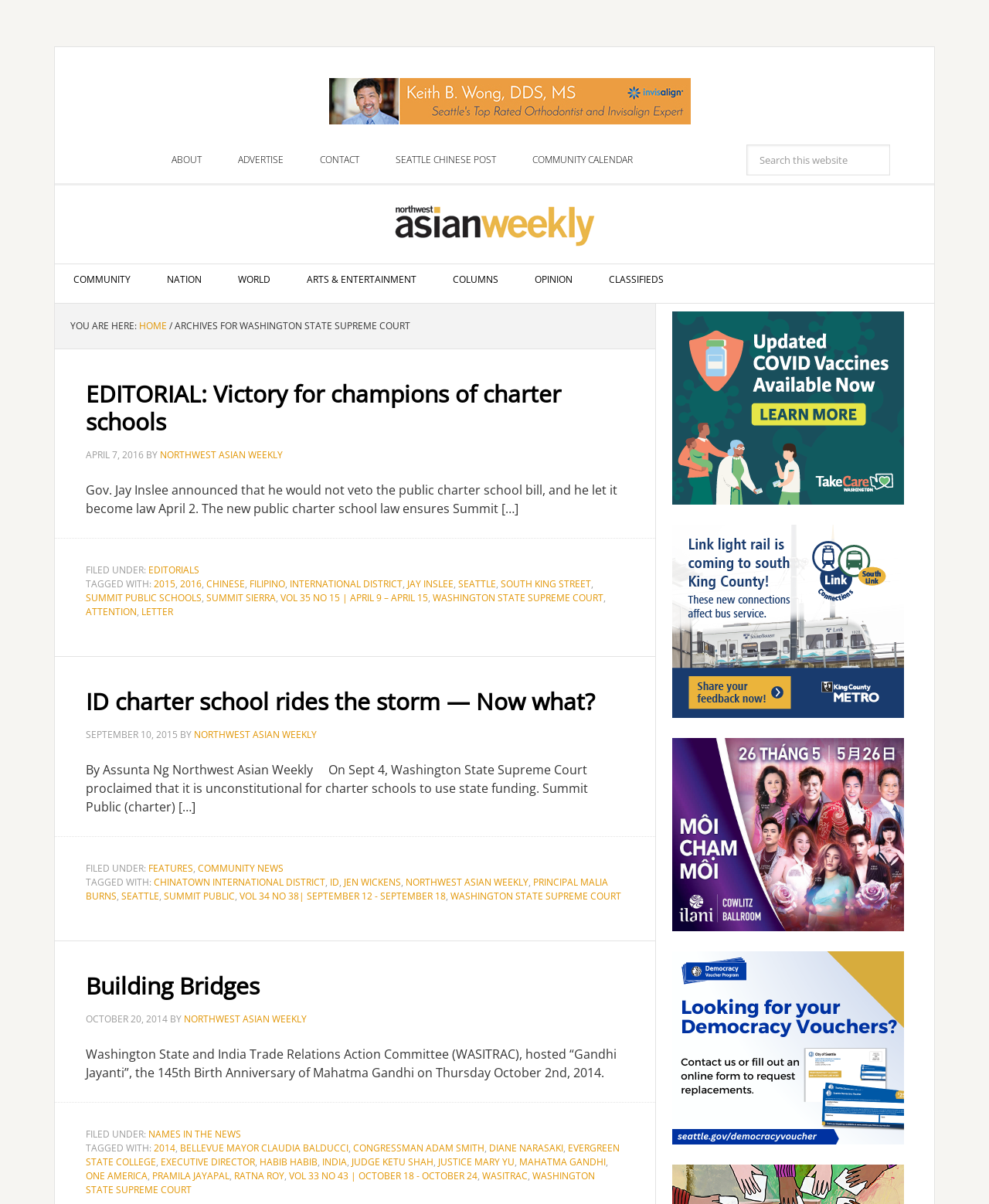Can you find the bounding box coordinates for the element to click on to achieve the instruction: "Read ID charter school rides the storm — Now what?"?

[0.087, 0.571, 0.631, 0.616]